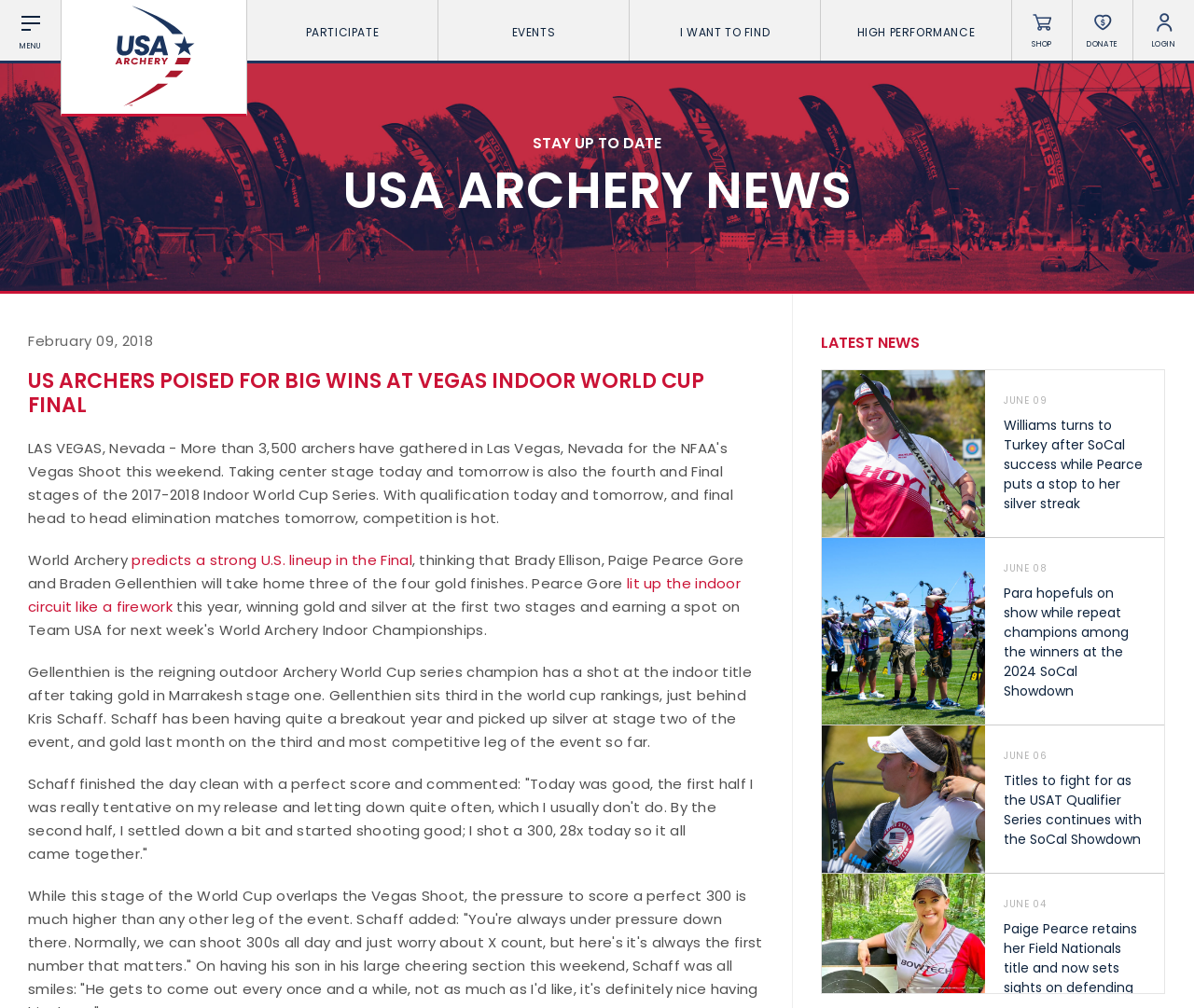Please provide a one-word or phrase answer to the question: 
What is the title of the news article?

US Archers Poised For Big Wins at Vegas Indoor World Cup Final